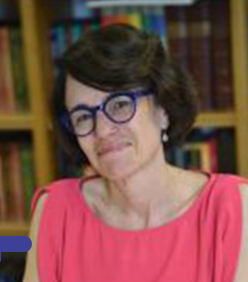Where is the French Reference Centre for Skeletal Dysplasia located?
Using the picture, provide a one-word or short phrase answer.

Necker Enfants Malades Hospital in Paris